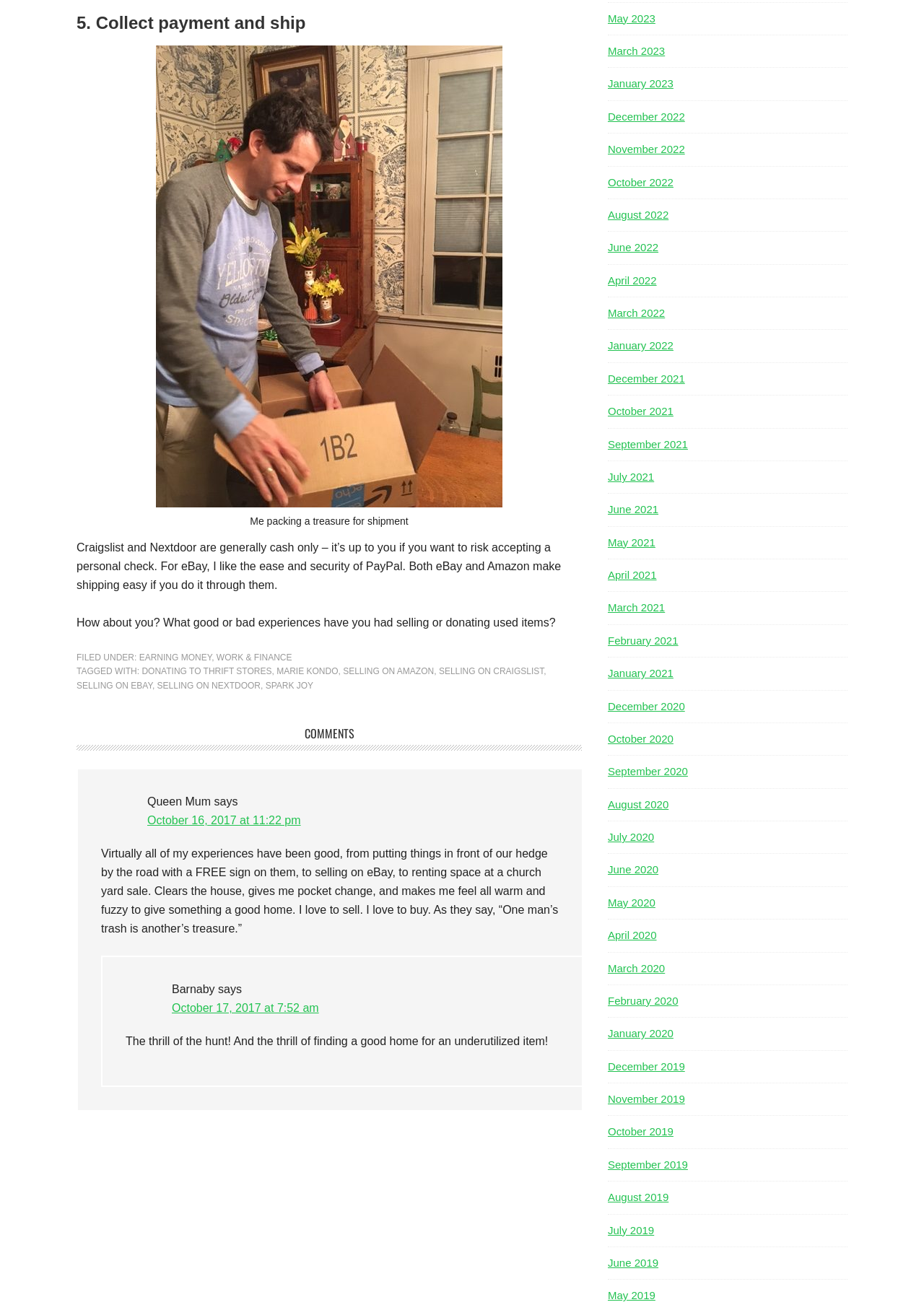Pinpoint the bounding box coordinates of the element that must be clicked to accomplish the following instruction: "View the archives for May 2023". The coordinates should be in the format of four float numbers between 0 and 1, i.e., [left, top, right, bottom].

[0.658, 0.009, 0.709, 0.019]